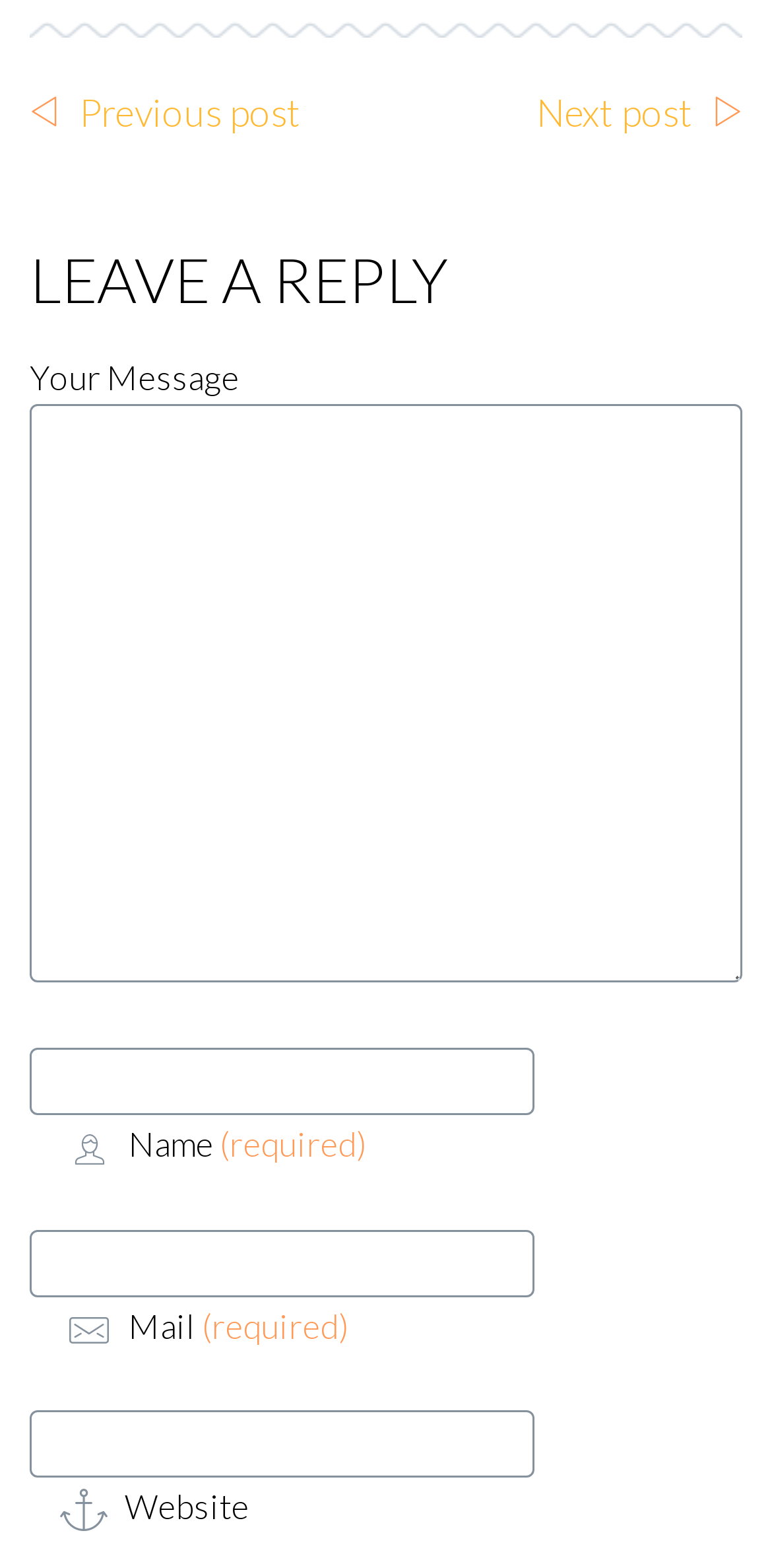Locate the bounding box of the user interface element based on this description: "parent_node: Website name="url"".

[0.038, 0.899, 0.692, 0.942]